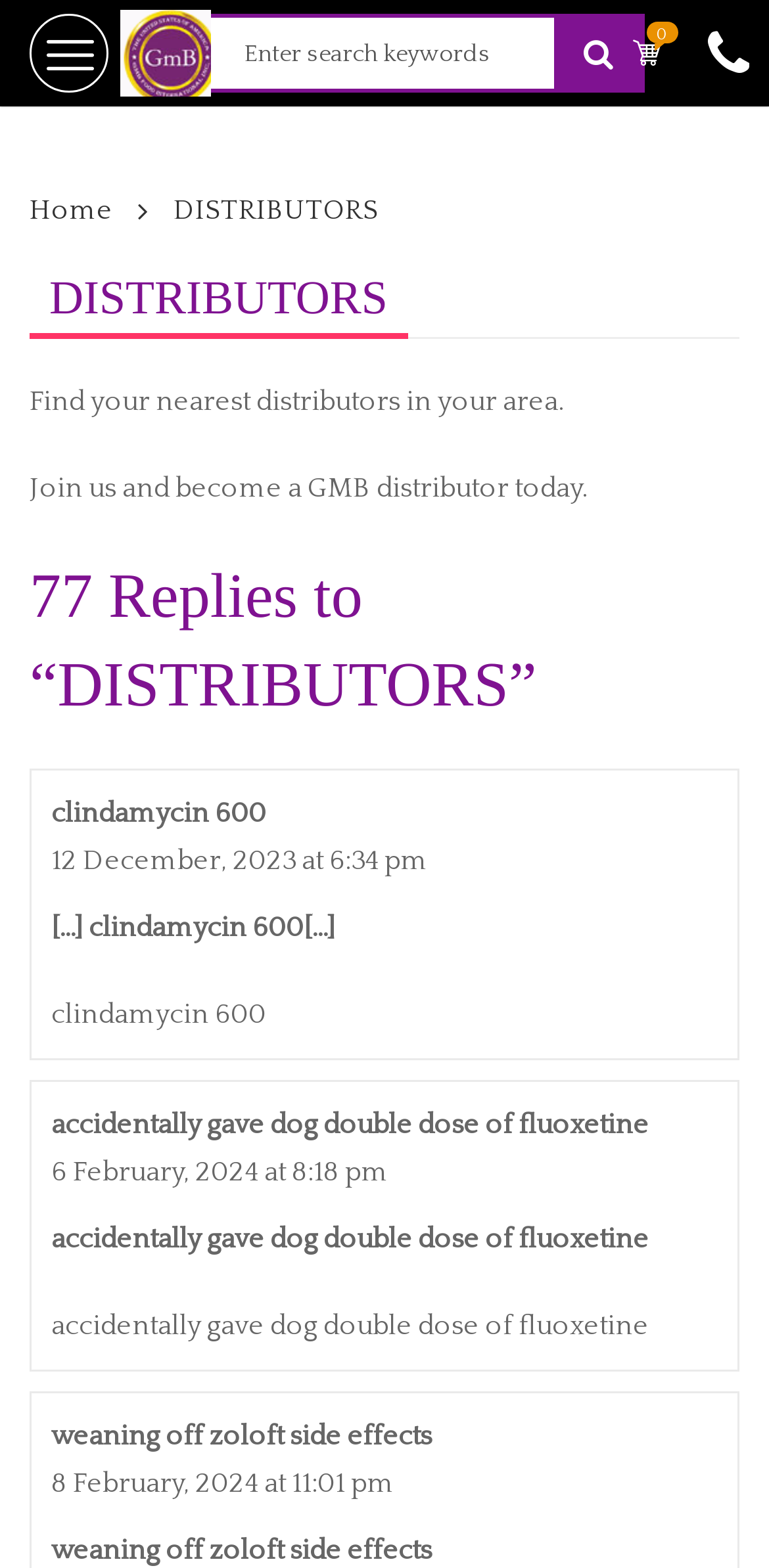Refer to the screenshot and answer the following question in detail:
What is the phone number for inquiries?

The phone number is located at the top-right corner of the webpage, next to the 'Free Shipping' icon. It is likely that this phone number is for customers to contact the company for inquiries or orders.